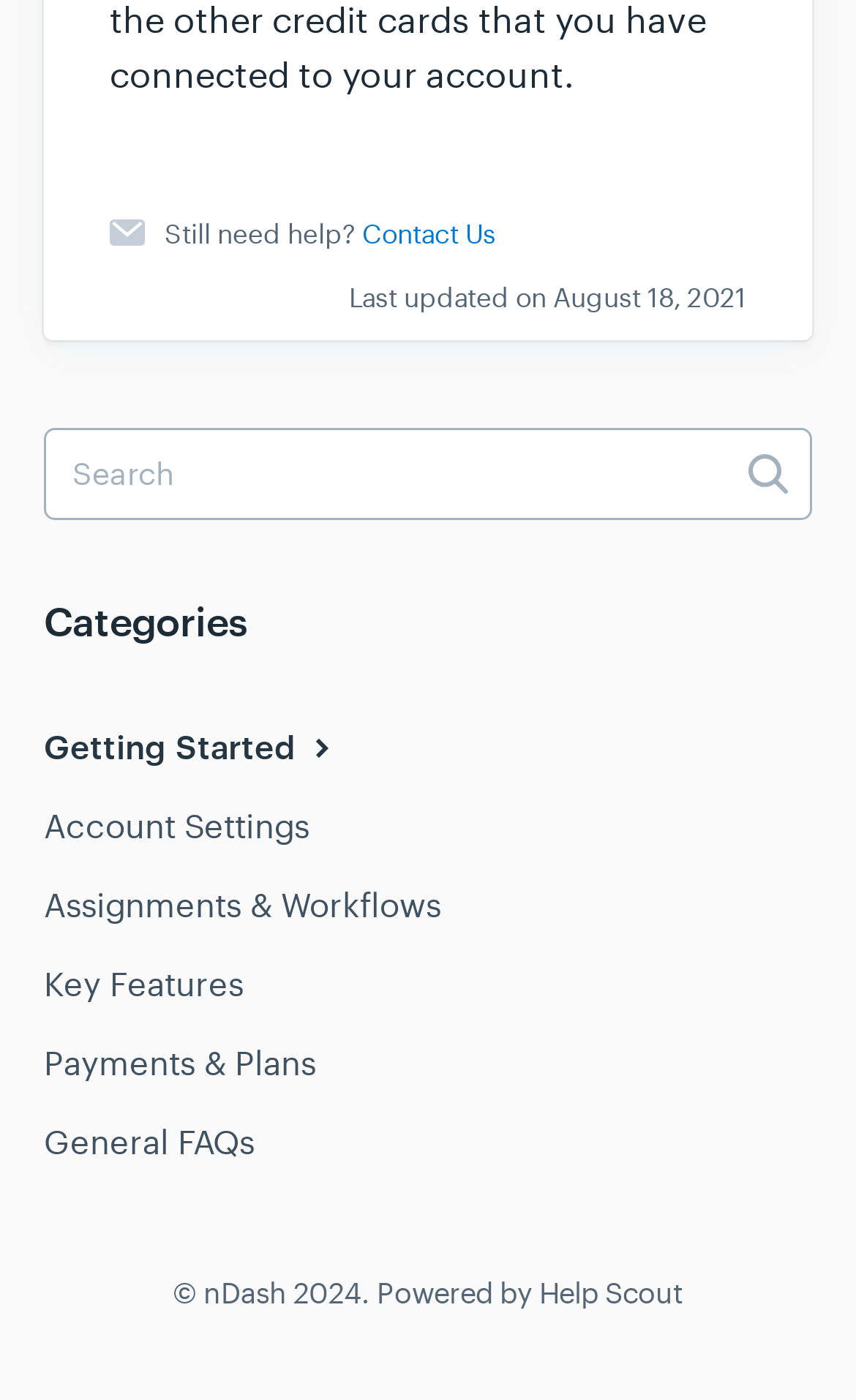What is the last updated date of the webpage?
Examine the webpage screenshot and provide an in-depth answer to the question.

I found the last updated date by looking at the time element at the top of the page, which says 'Last updated on August 18, 2021'.